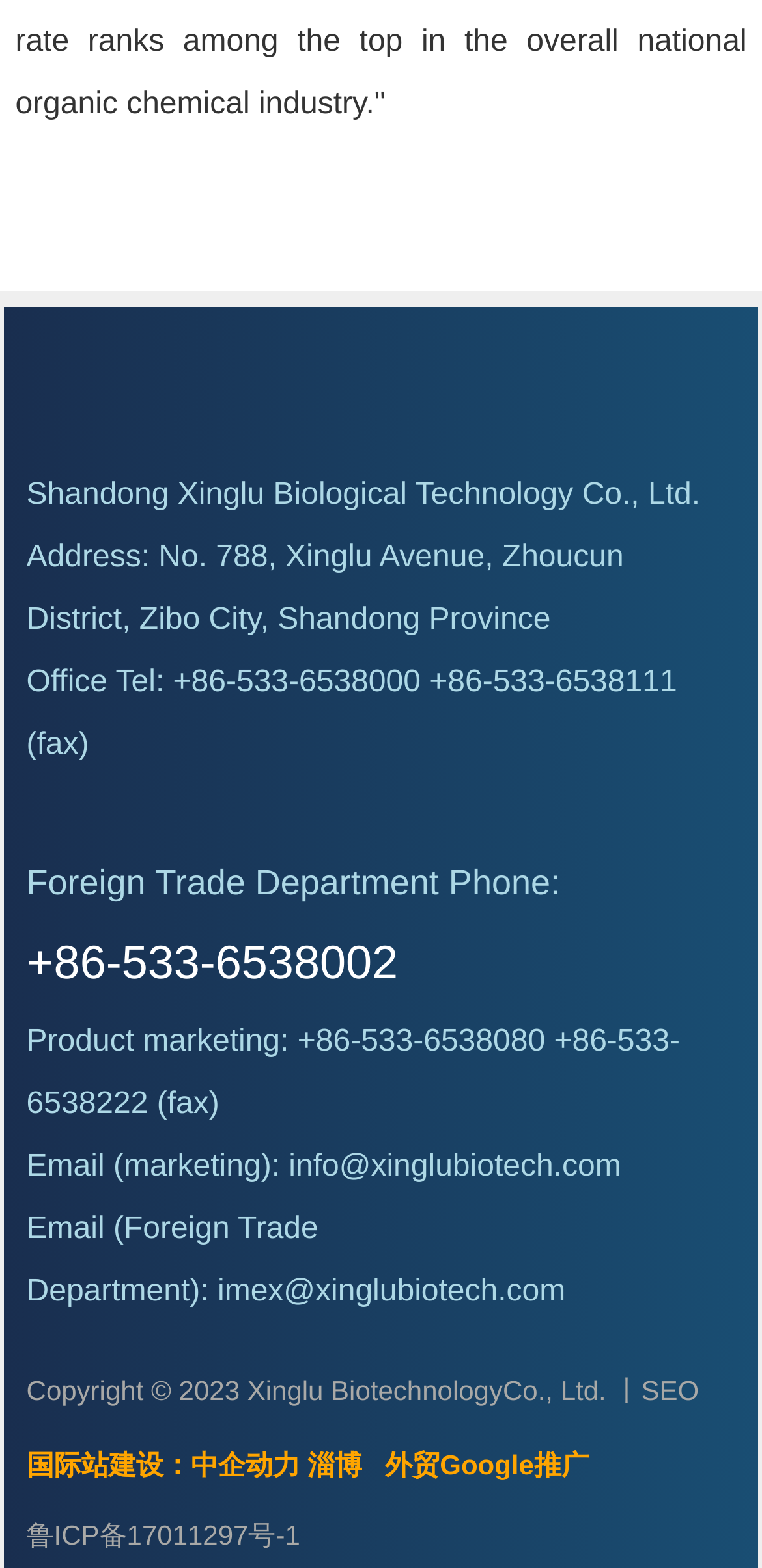Identify the bounding box of the HTML element described here: "鲁ICP备17011297号-1". Provide the coordinates as four float numbers between 0 and 1: [left, top, right, bottom].

[0.035, 0.969, 0.394, 0.989]